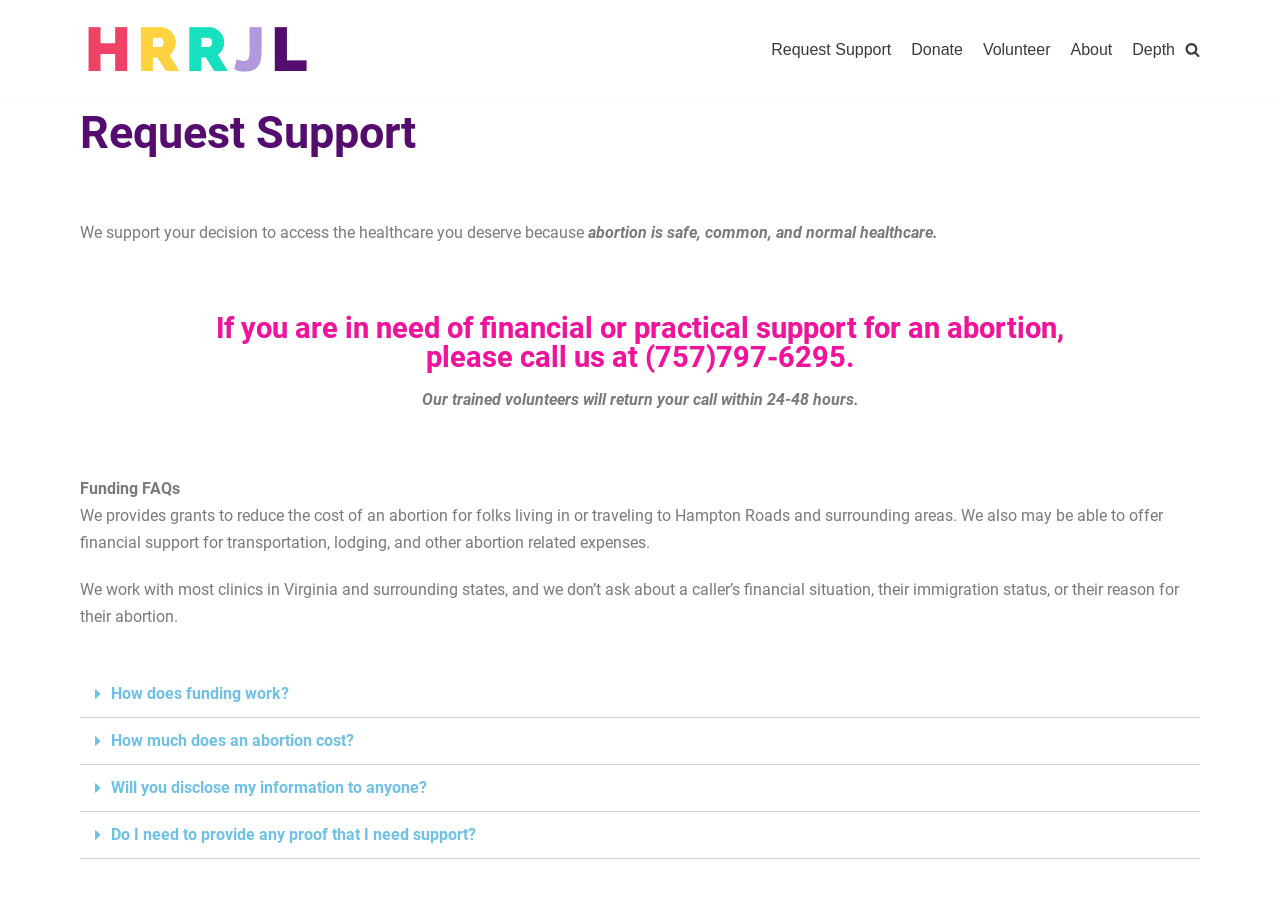Answer with a single word or phrase: 
How many tabs are available in the tablist?

4